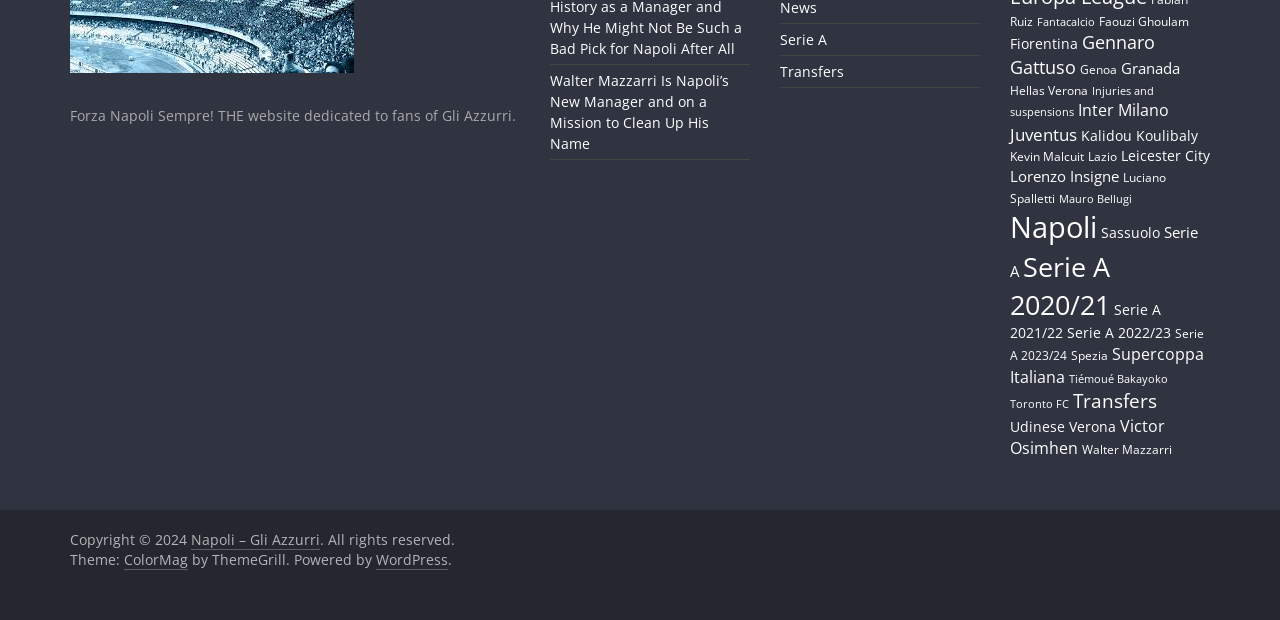What is the name of the manager mentioned in the first news article?
Look at the image and answer the question with a single word or phrase.

Walter Mazzarri